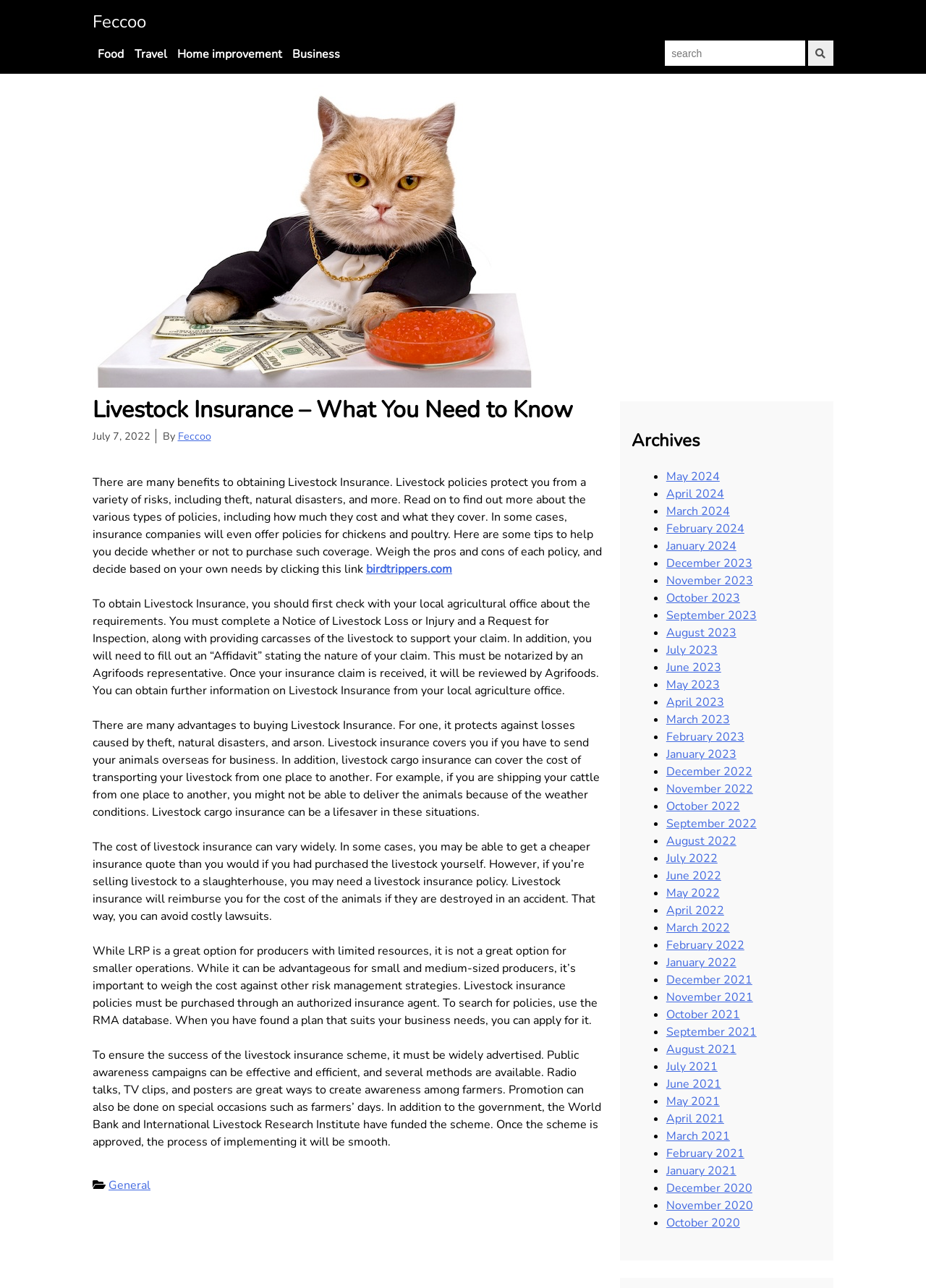Create an elaborate caption that covers all aspects of the webpage.

The webpage is about Livestock Insurance, with the title "Livestock Insurance – What You Need to Know" at the top. Below the title, there is a navigation menu with links to "Food", "Travel", "Home improvement", and "Business". On the right side of the navigation menu, there is a search bar with a submit button.

The main content of the webpage is an article about Livestock Insurance, which is divided into several sections. The article starts with an introduction to the benefits of obtaining Livestock Insurance, including protection against theft, natural disasters, and more. It then provides tips on how to decide whether or not to purchase such coverage.

The article continues with information on how to obtain Livestock Insurance, including the requirements and the process of filing a claim. It also discusses the advantages of buying Livestock Insurance, such as protection against losses caused by theft, natural disasters, and arson.

The cost of livestock insurance is also discussed, with the article noting that it can vary widely depending on the circumstances. Additionally, the article mentions that livestock insurance policies must be purchased through an authorized insurance agent.

At the bottom of the webpage, there is a footer section with a link to "General" and an archives section with links to various months and years, from May 2024 to May 2022.

Overall, the webpage provides a comprehensive overview of Livestock Insurance, including its benefits, requirements, and costs.